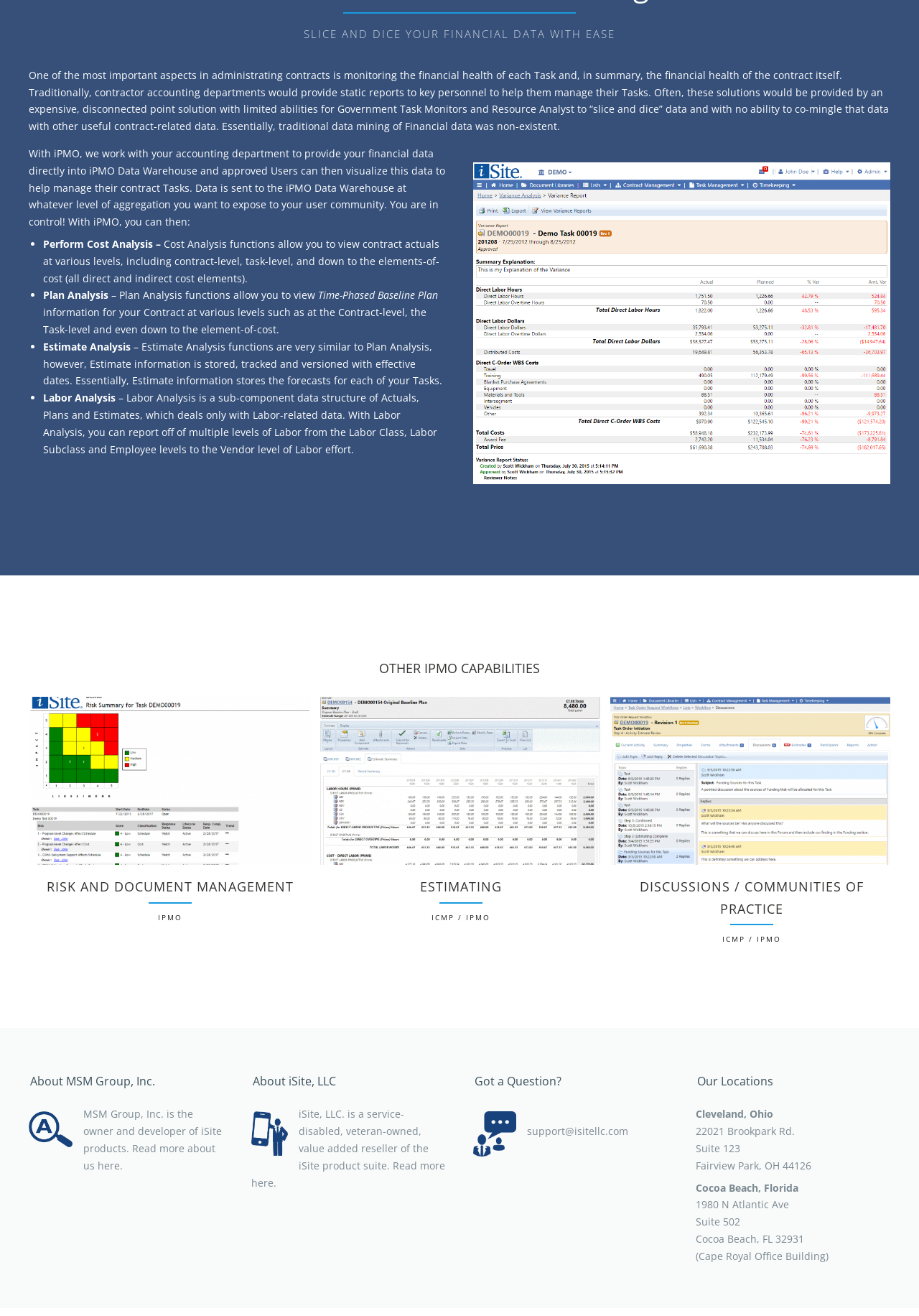Provide a short answer using a single word or phrase for the following question: 
What is labor analysis in iPMO?

Reporting labor-related data